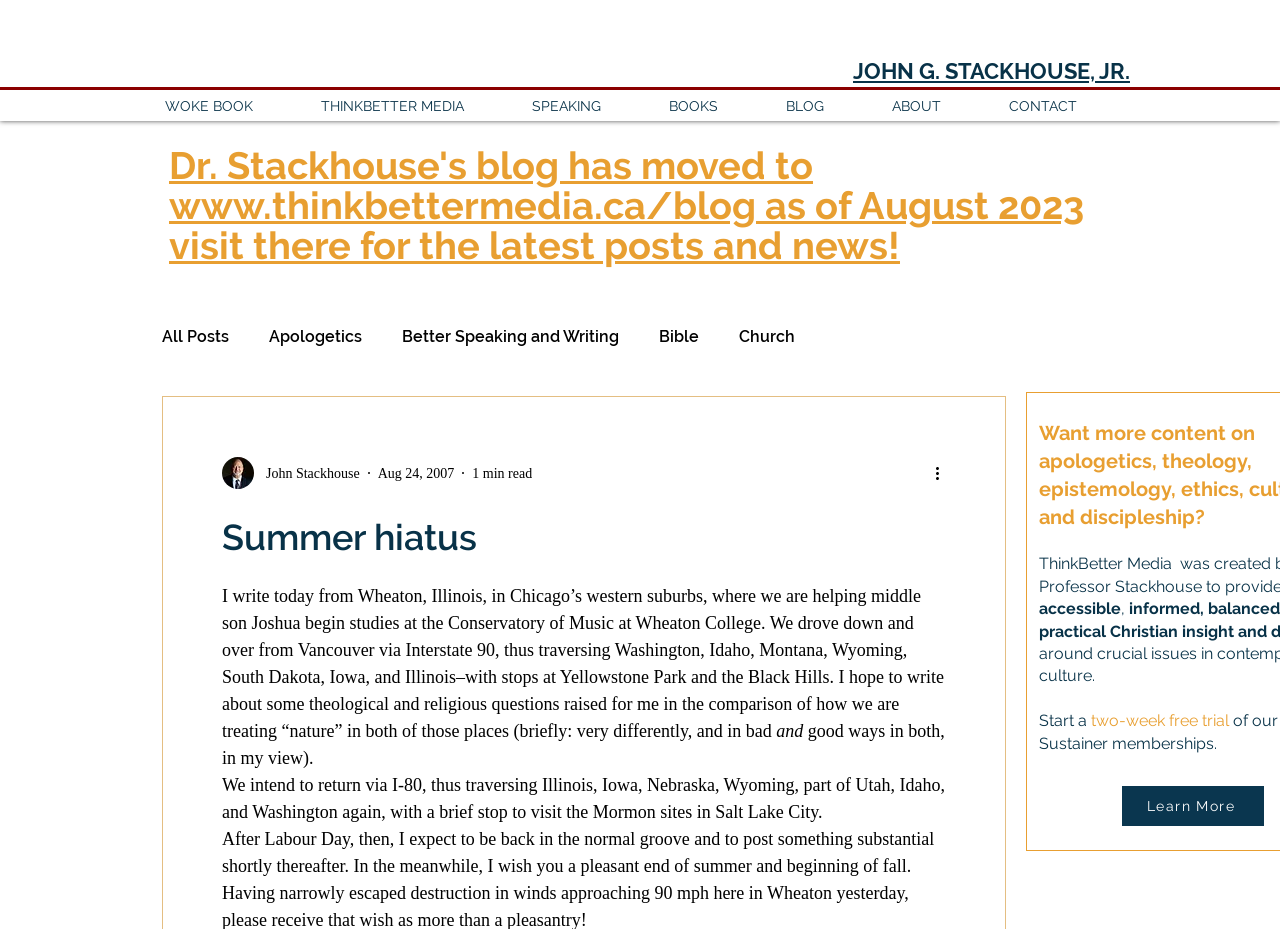Analyze and describe the webpage in a detailed narrative.

The webpage appears to be a personal blog or website of John G. Stackhouse, Jr. At the top, there is a heading with the author's name, followed by a navigation menu with links to various sections of the website, including "WOKE BOOK", "THINKBETTER MEDIA", "SPEAKING", "BOOKS", "BLOG", and "ABOUT".

Below the navigation menu, there is a heading that announces that the blog has moved to a new location, with a link to the new website. Underneath, there is a section with a heading "blog" that contains links to various categories of blog posts, such as "All Posts", "Apologetics", "Better Speaking and Writing", and many others.

To the right of the blog categories, there is a button labeled "Log in / Sign up". Above the button, there is an image of the writer, accompanied by the writer's name and the date "Aug 24, 2007". Below the image, there is a heading "Summer hiatus" that introduces a blog post.

The blog post is a personal reflection on the author's summer activities, including a road trip from Vancouver to Wheaton, Illinois, with stops at Yellowstone Park and the Black Hills. The author mentions their intention to write about theological and religious questions raised by their experiences in these places.

At the bottom of the page, there are some additional links and text, including a call to action to start a free trial of the website's Sustainer memberships.